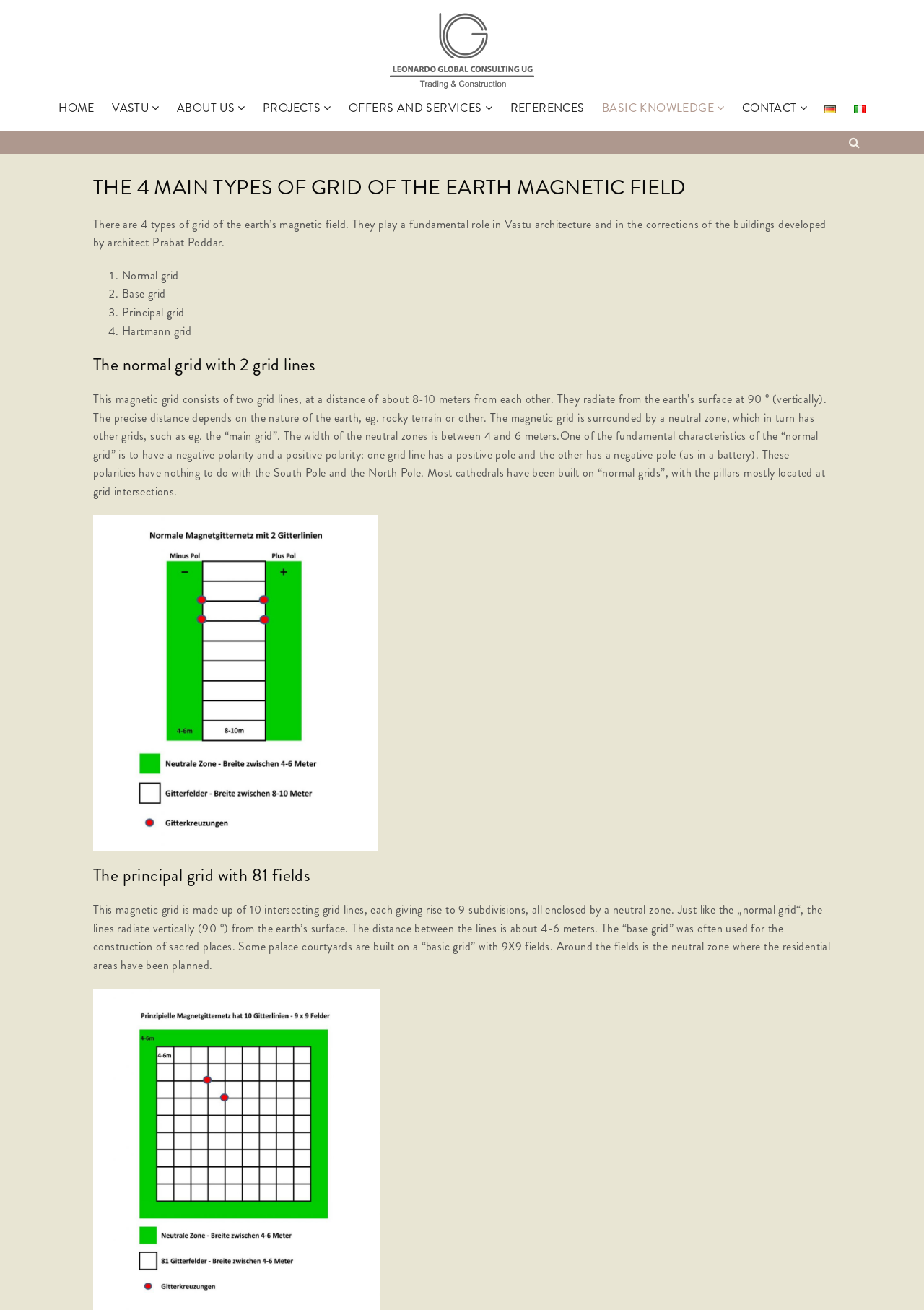What is the distance between the grid lines in the Normal grid?
Can you offer a detailed and complete answer to this question?

The webpage states that the distance between the grid lines in the Normal grid is about 8-10 meters, depending on the nature of the earth, such as rocky terrain or other.